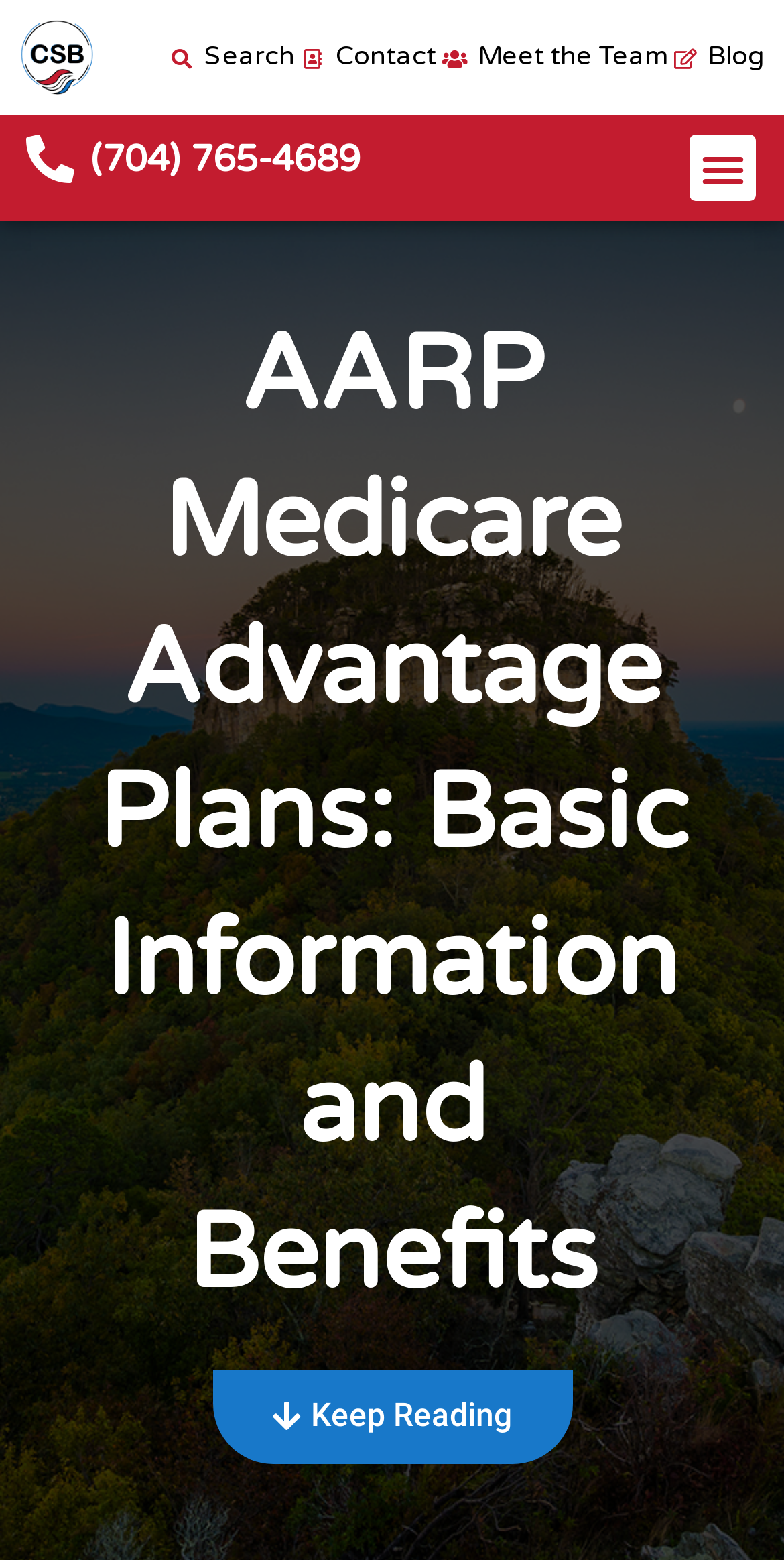Determine the webpage's heading and output its text content.

AARP Medicare Advantage Plans: Basic Information and Benefits